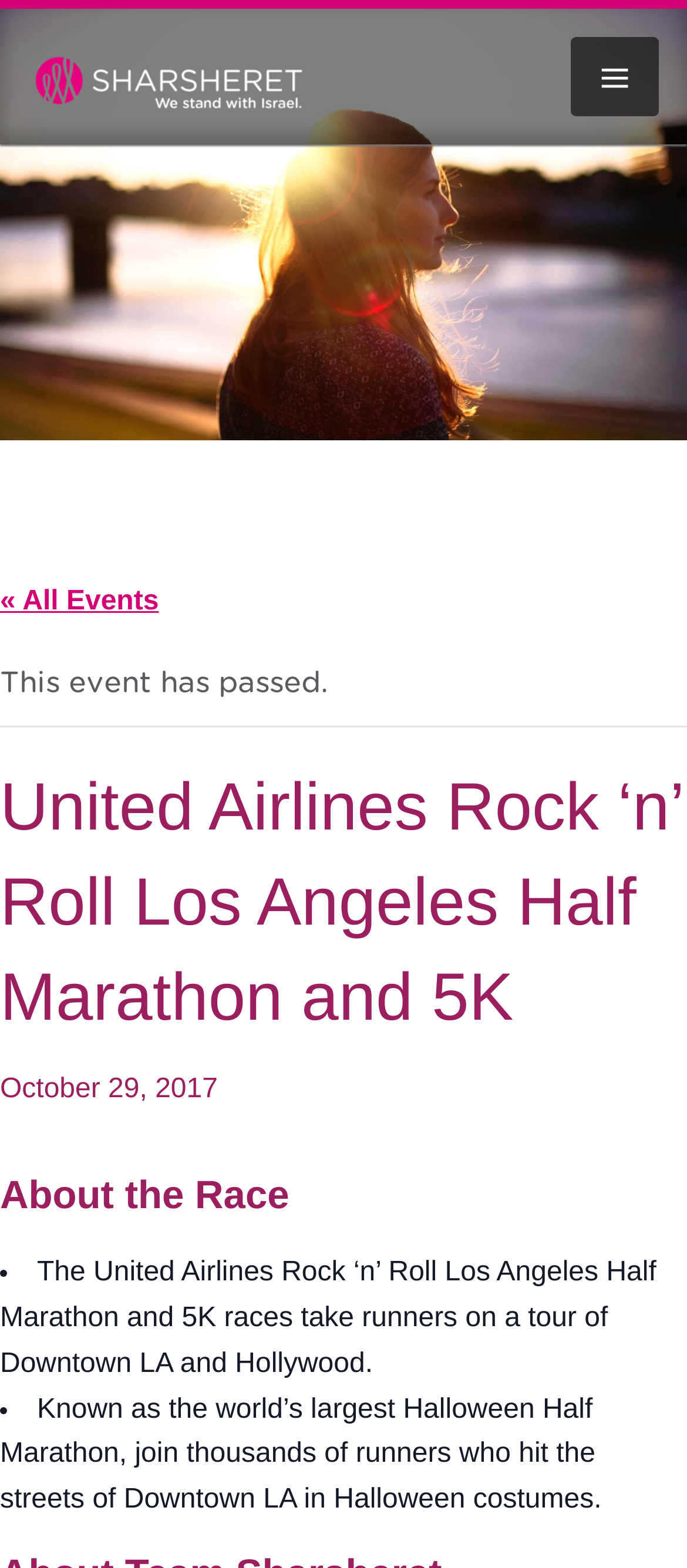Determine the main headline of the webpage and provide its text.

United Airlines Rock ‘n’ Roll Los Angeles Half Marathon and 5K